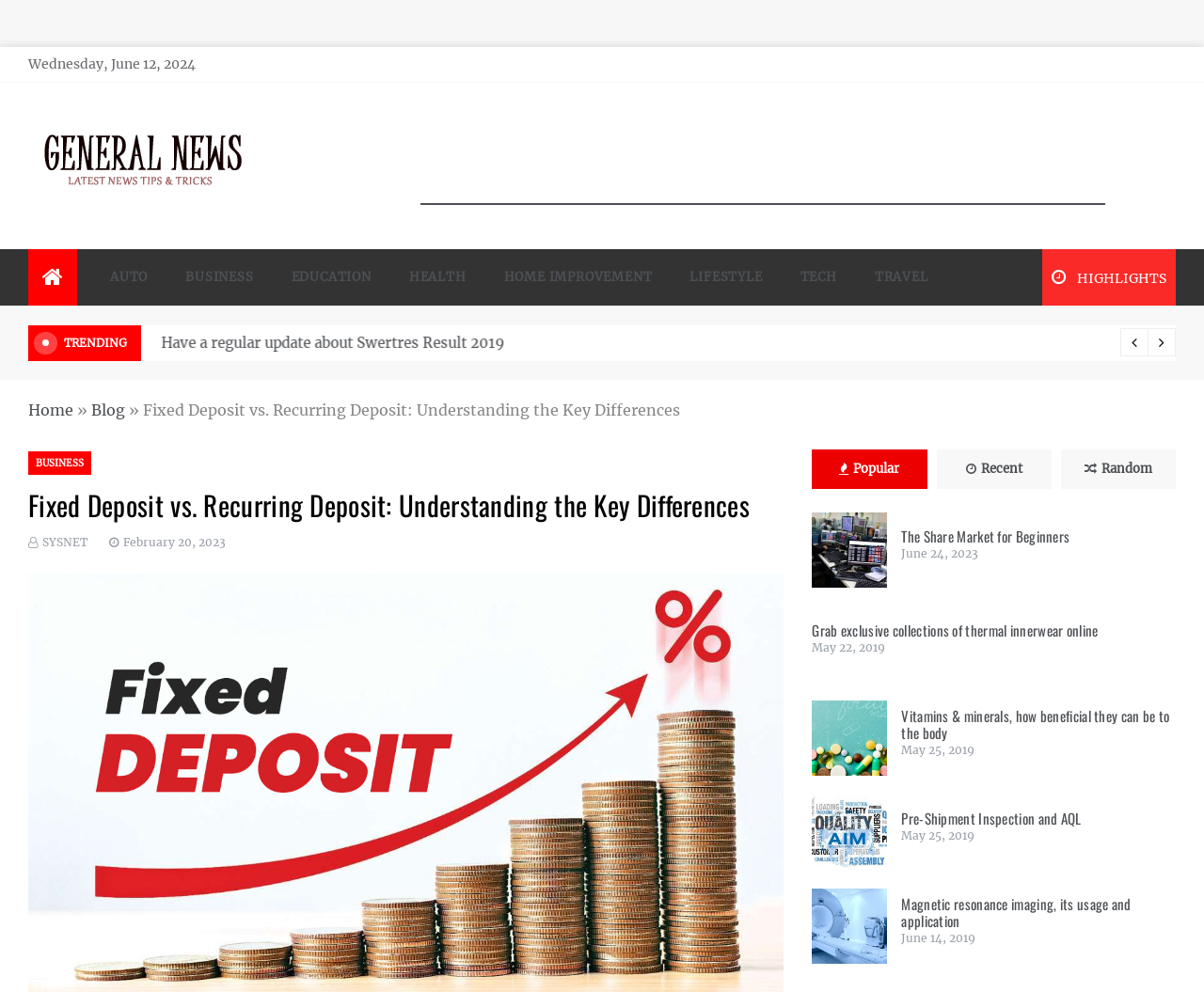Locate the bounding box coordinates of the clickable area to execute the instruction: "Click the 'SITE123' link". Provide the coordinates as four float numbers between 0 and 1, represented as [left, top, right, bottom].

None